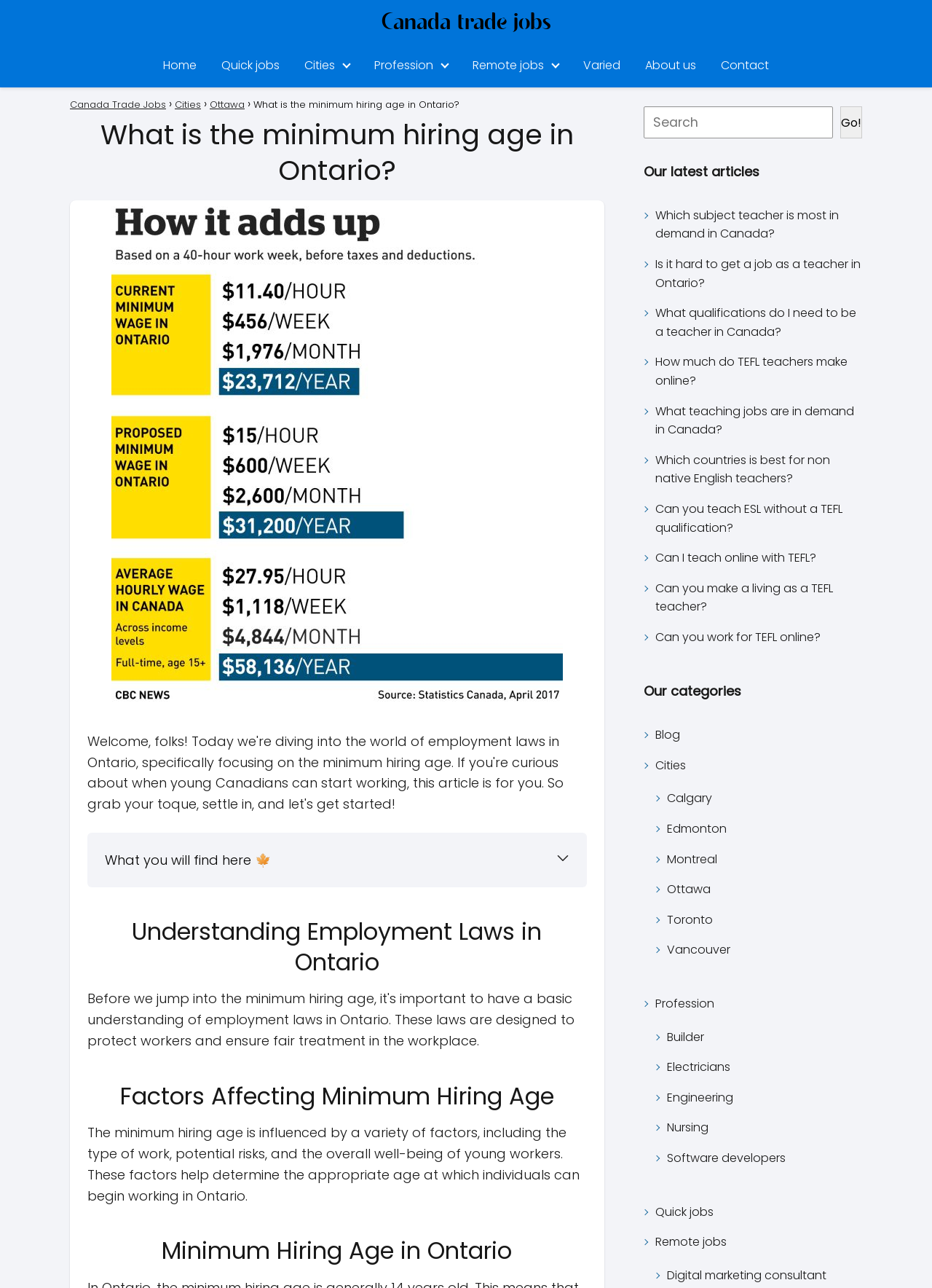Find the bounding box coordinates of the element's region that should be clicked in order to follow the given instruction: "Click on 'About Us'". The coordinates should consist of four float numbers between 0 and 1, i.e., [left, top, right, bottom].

None